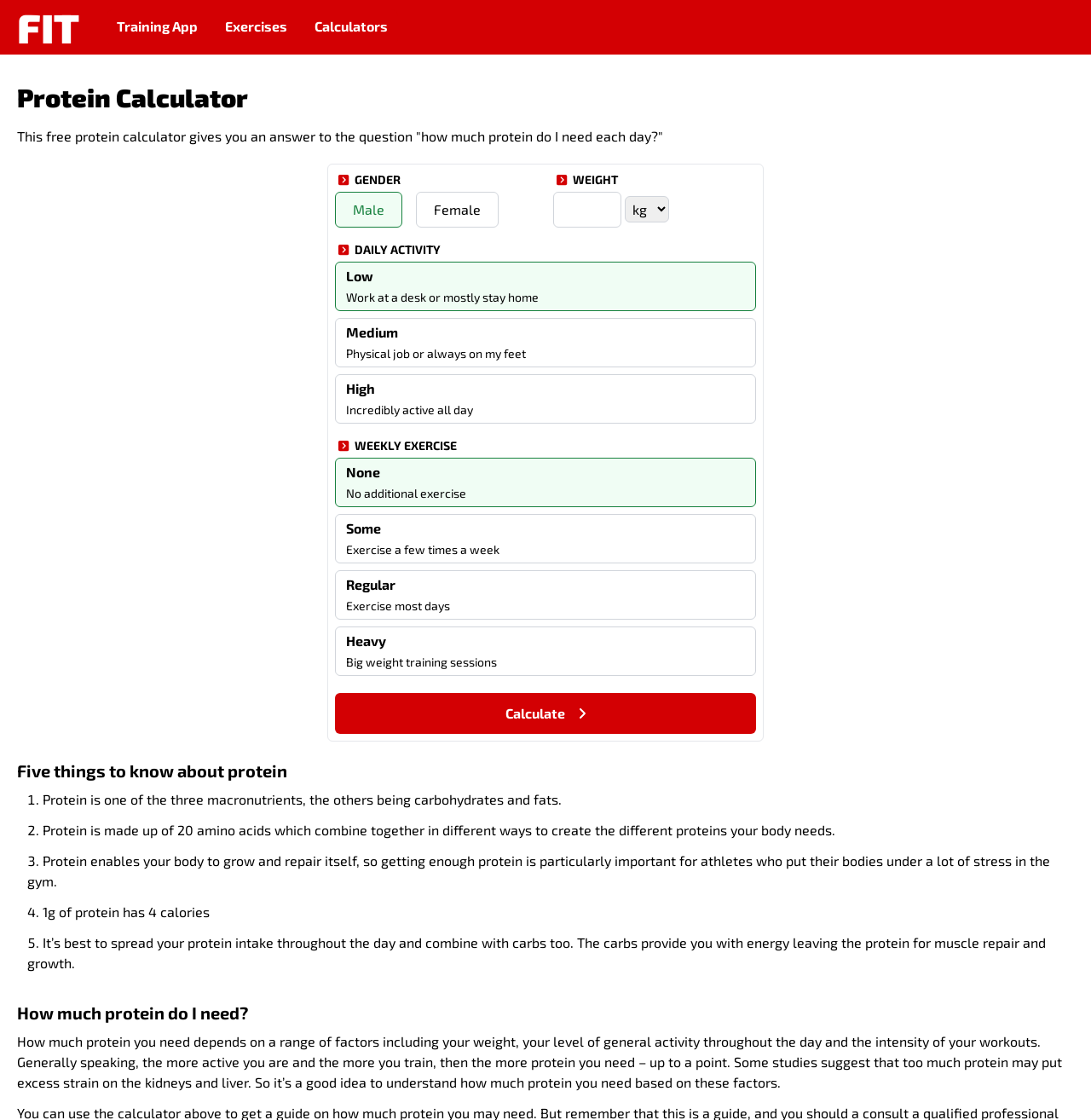From the image, can you give a detailed response to the question below:
What is the recommended way to consume protein according to the webpage?

According to the webpage, it's best to spread protein intake throughout the day and combine it with carbohydrates, as carbs provide energy and protein is used for muscle repair and growth.